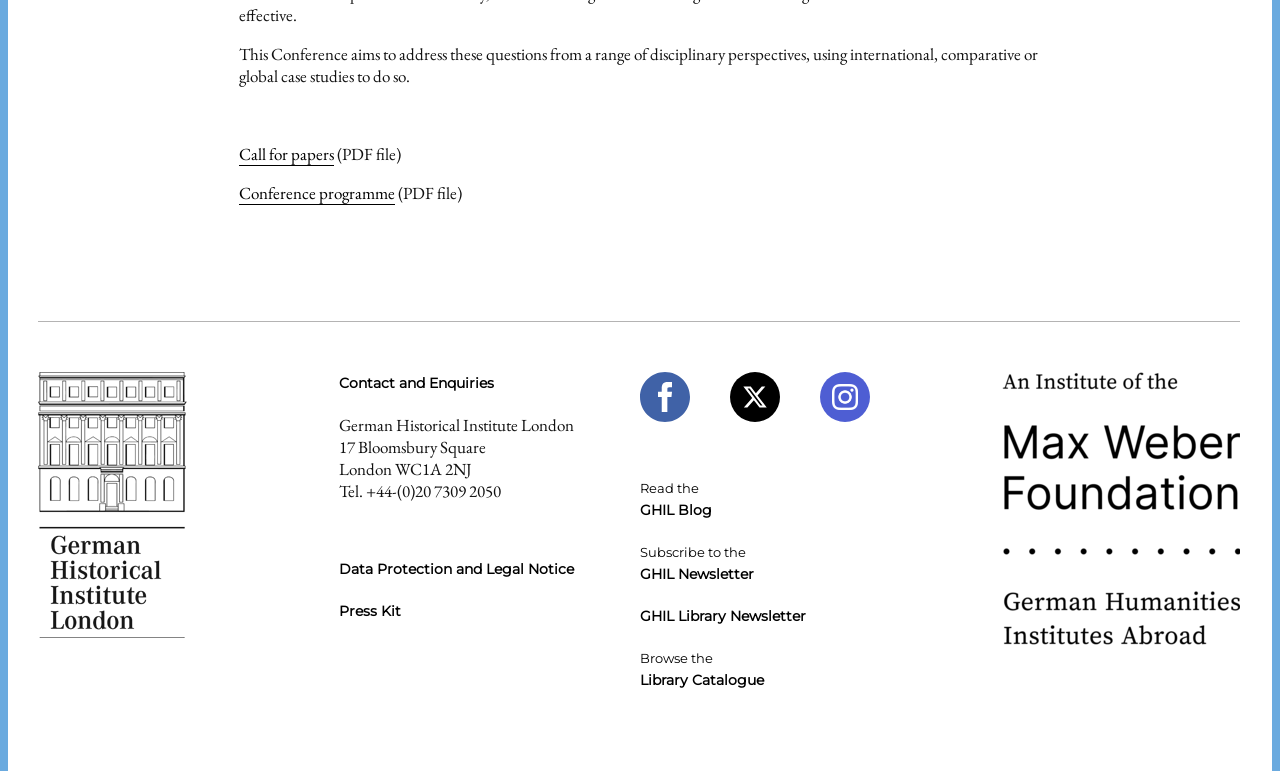What is the file type of the call for papers?
Please utilize the information in the image to give a detailed response to the question.

The file type of the call for papers is PDF, as indicated by the static text element '(PDF file)' next to the 'Call for papers' link.